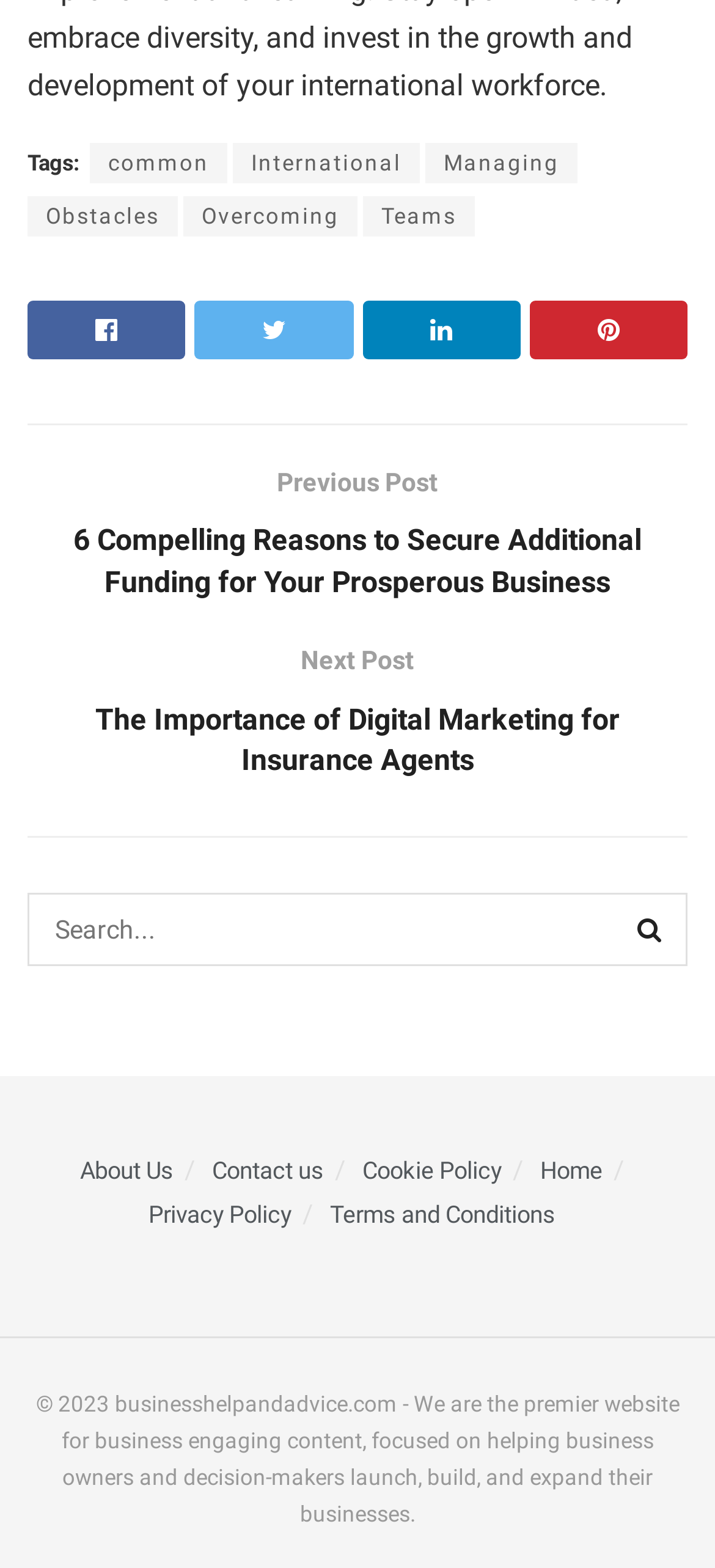Please answer the following question using a single word or phrase: 
What is the year of the copyright?

2023